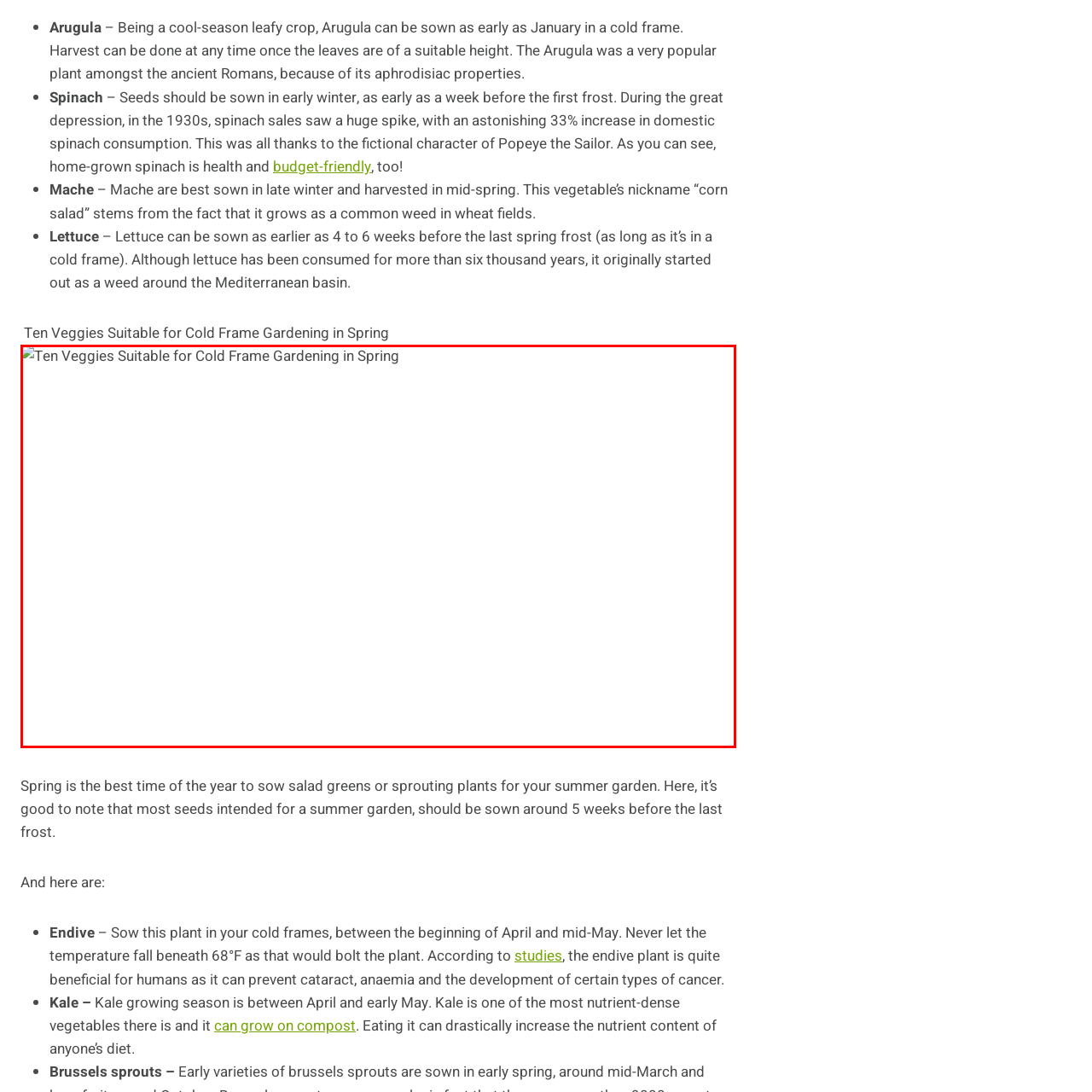Who is the guide suitable for?
Scrutinize the image inside the red bounding box and provide a detailed and extensive answer to the question.

The caption states that this resource is perfect for both novice and experienced gardeners looking to maximize their planting efforts for a fruitful summer garden, indicating that the guide is suitable for gardeners of all levels of experience.